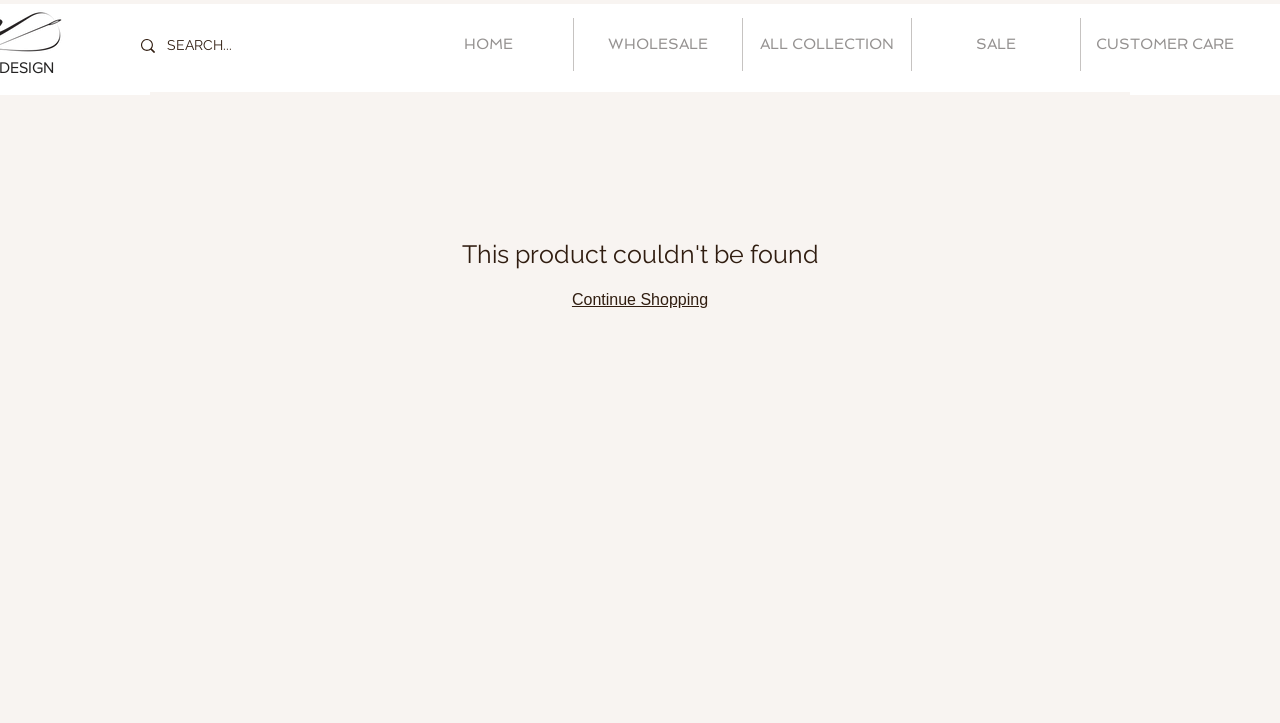What is the icon next to the search box?
Provide a short answer using one word or a brief phrase based on the image.

Magnifying glass